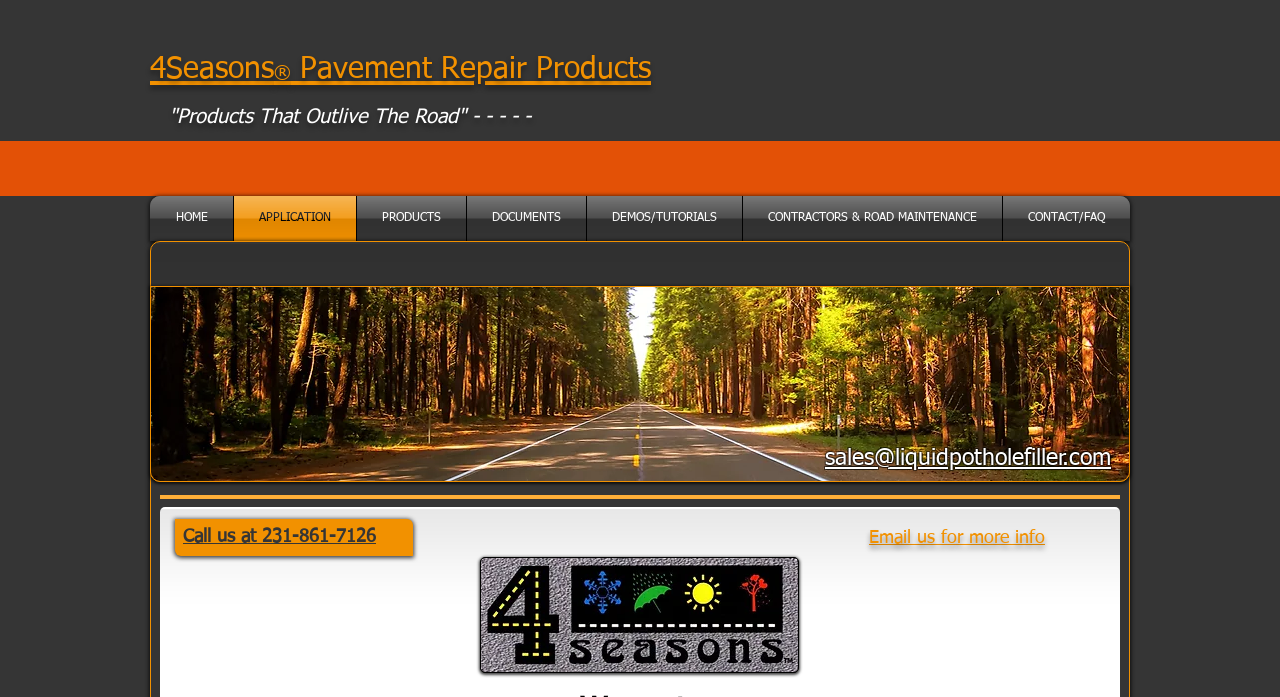Locate the bounding box coordinates of the area you need to click to fulfill this instruction: 'Call us at 231-861-7126'. The coordinates must be in the form of four float numbers ranging from 0 to 1: [left, top, right, bottom].

[0.143, 0.758, 0.294, 0.783]